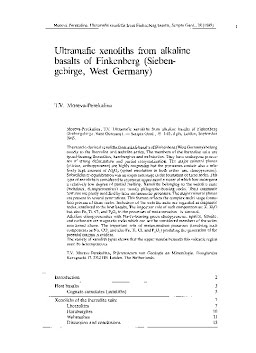Provide your answer in a single word or phrase: 
Who is the author of the scientific article?

T.V. Moreva-Perekalina